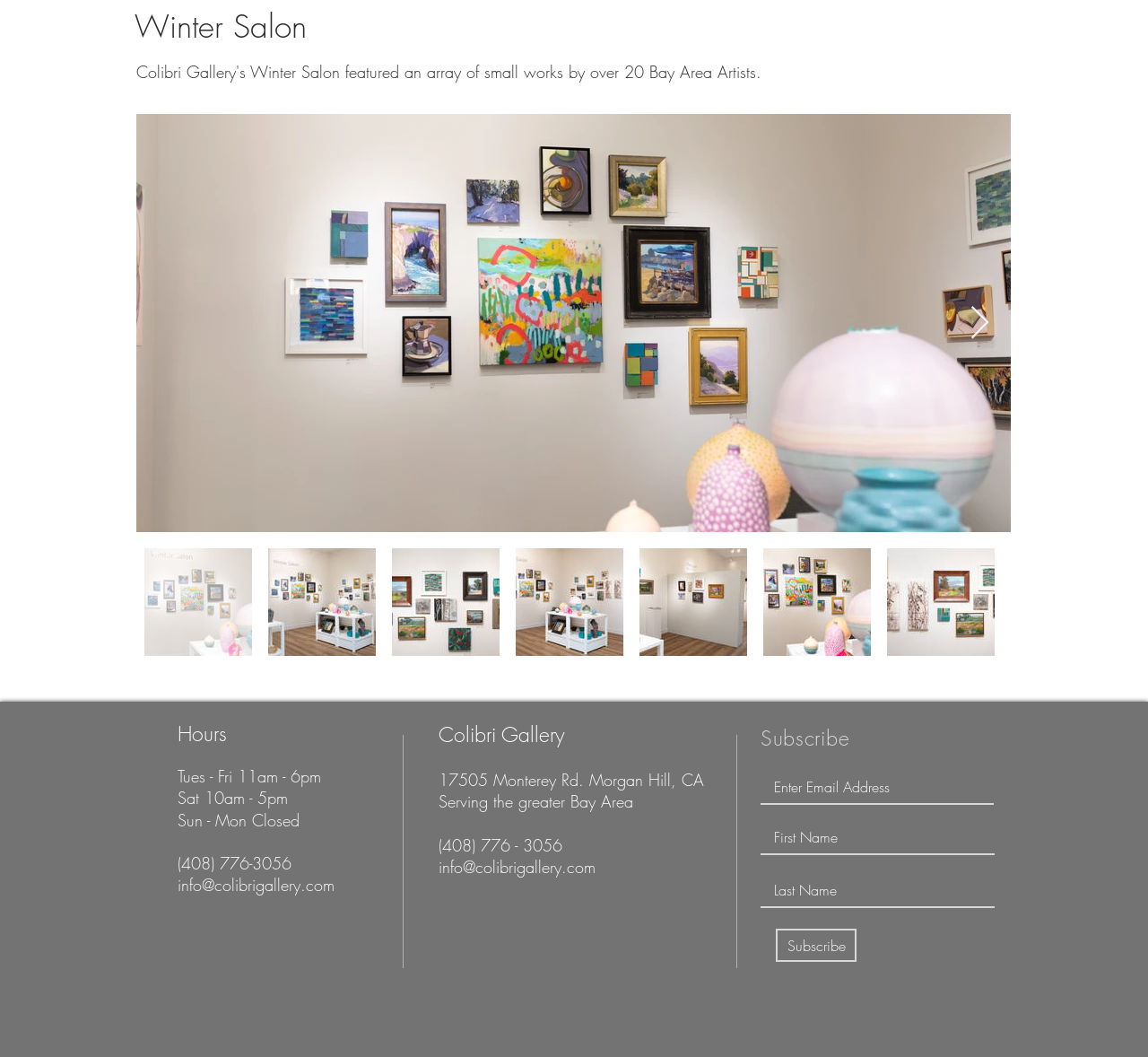What are the hours of operation on Saturday?
Please provide a single word or phrase as your answer based on the image.

10am - 5pm